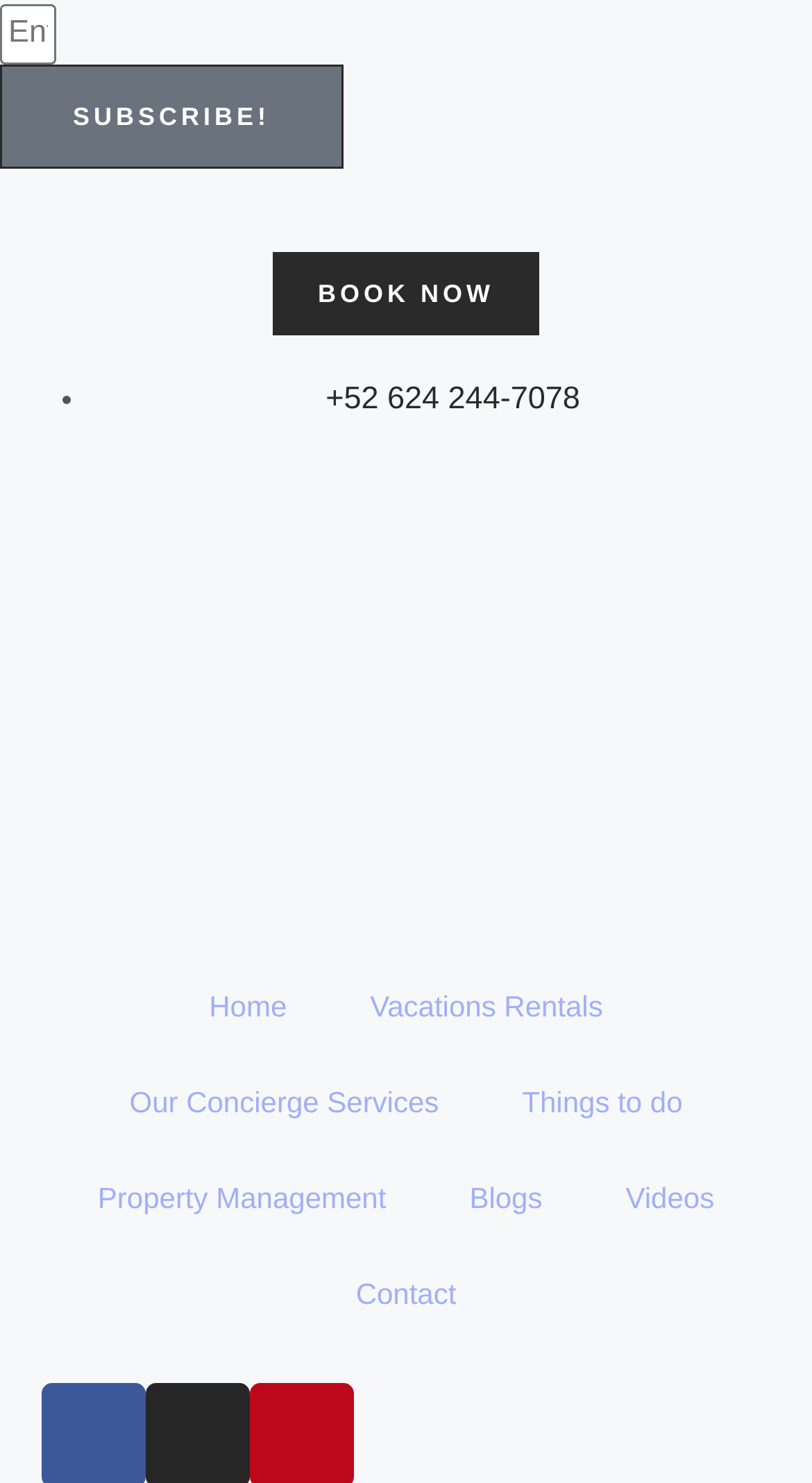Identify the bounding box for the UI element that is described as follows: "Vacations Rentals".

[0.405, 0.646, 0.794, 0.711]